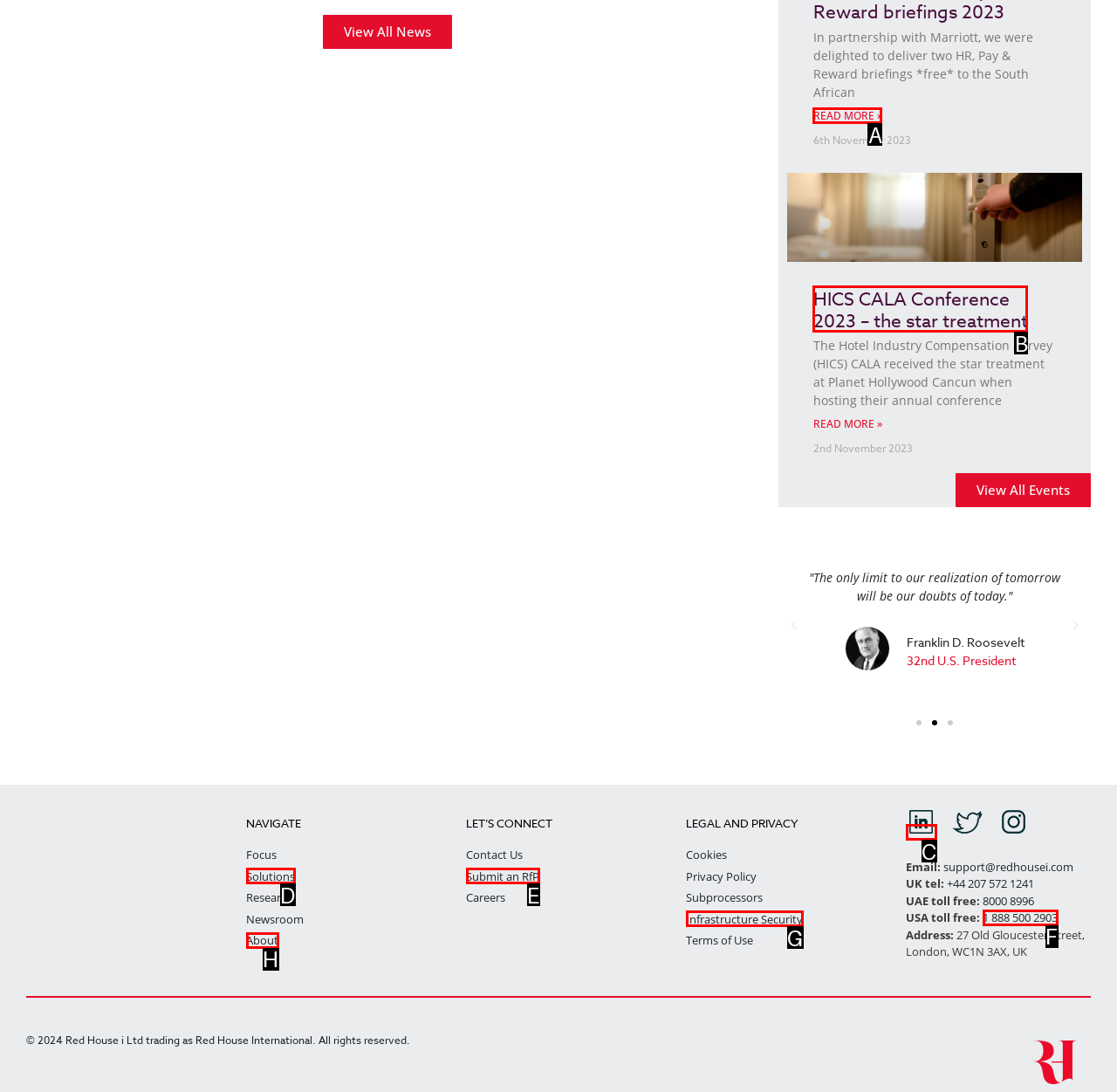Look at the description: About
Determine the letter of the matching UI element from the given choices.

H